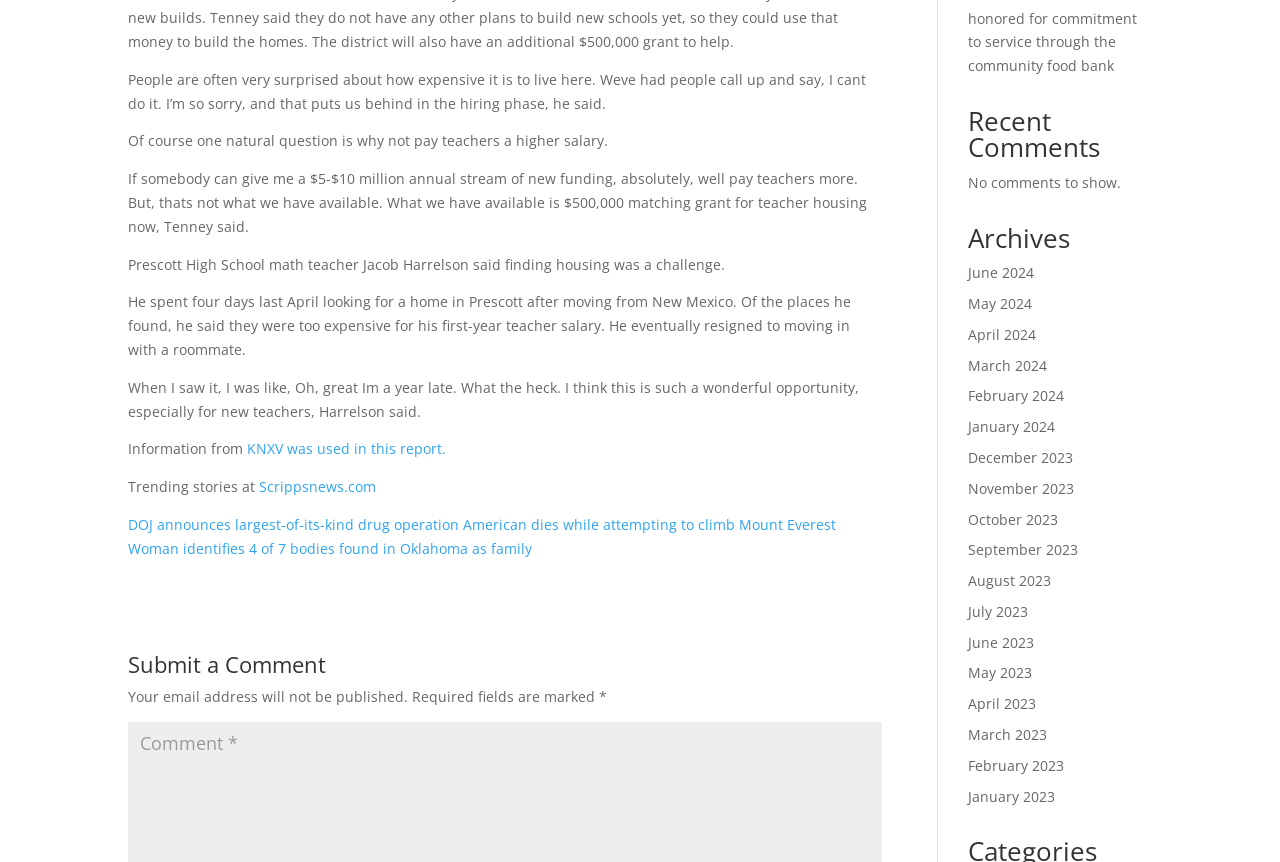Extract the bounding box coordinates of the UI element described by: "May 2024". The coordinates should include four float numbers ranging from 0 to 1, e.g., [left, top, right, bottom].

[0.756, 0.341, 0.806, 0.363]